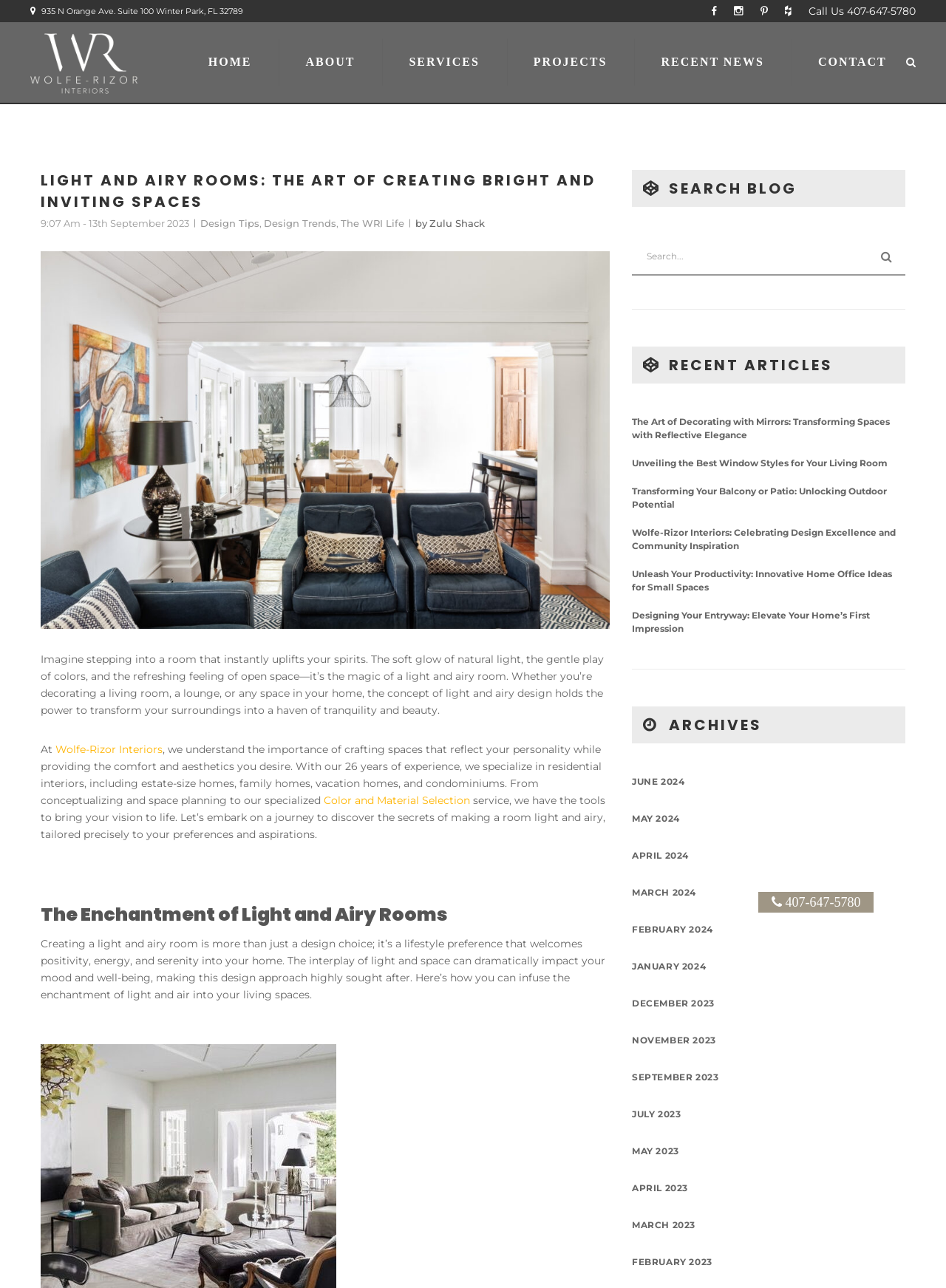Find the bounding box coordinates of the clickable element required to execute the following instruction: "View the 'PROJECTS' page". Provide the coordinates as four float numbers between 0 and 1, i.e., [left, top, right, bottom].

[0.564, 0.028, 0.642, 0.069]